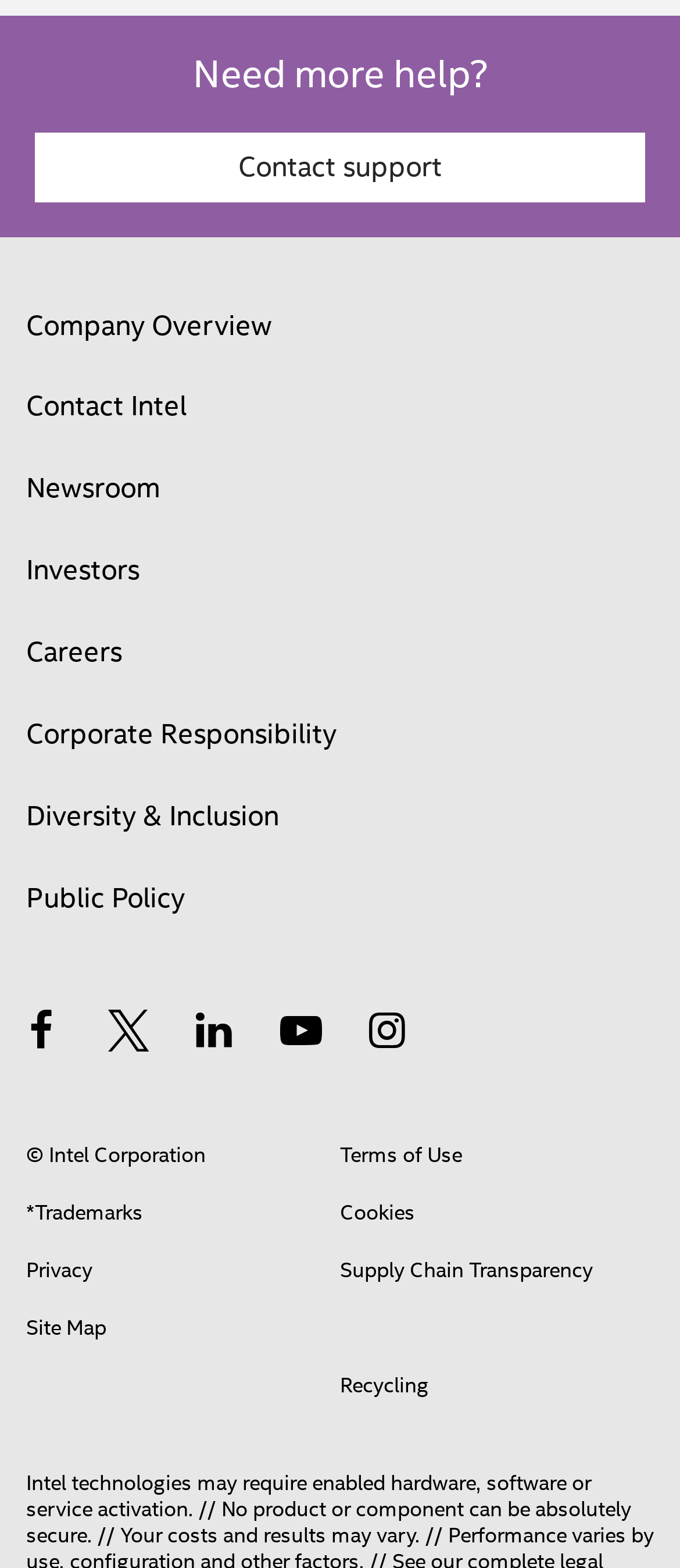Could you locate the bounding box coordinates for the section that should be clicked to accomplish this task: "Go to newsroom".

[0.038, 0.292, 0.236, 0.332]